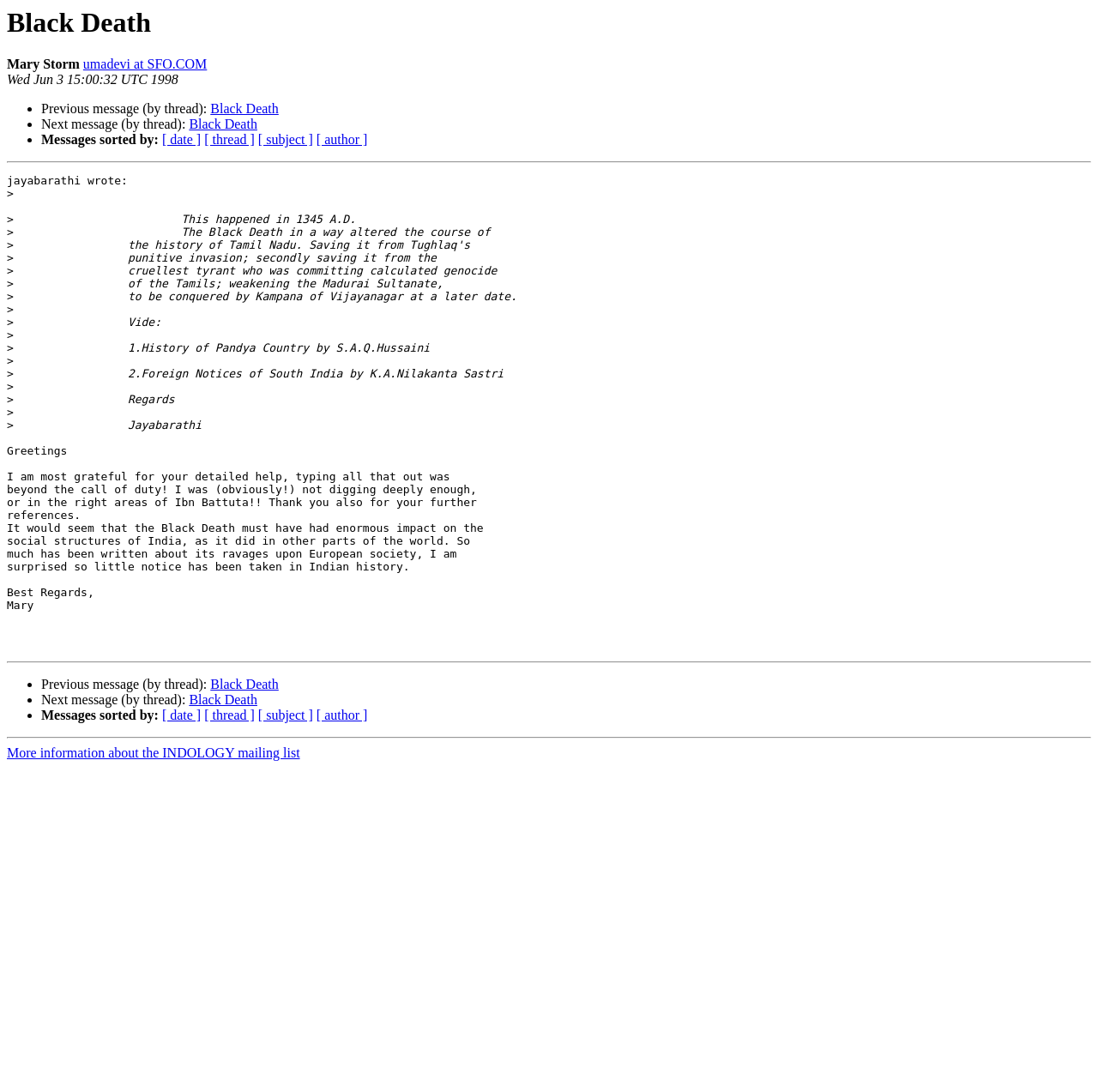Determine the bounding box for the UI element as described: "Black Death". The coordinates should be represented as four float numbers between 0 and 1, formatted as [left, top, right, bottom].

[0.172, 0.634, 0.234, 0.648]